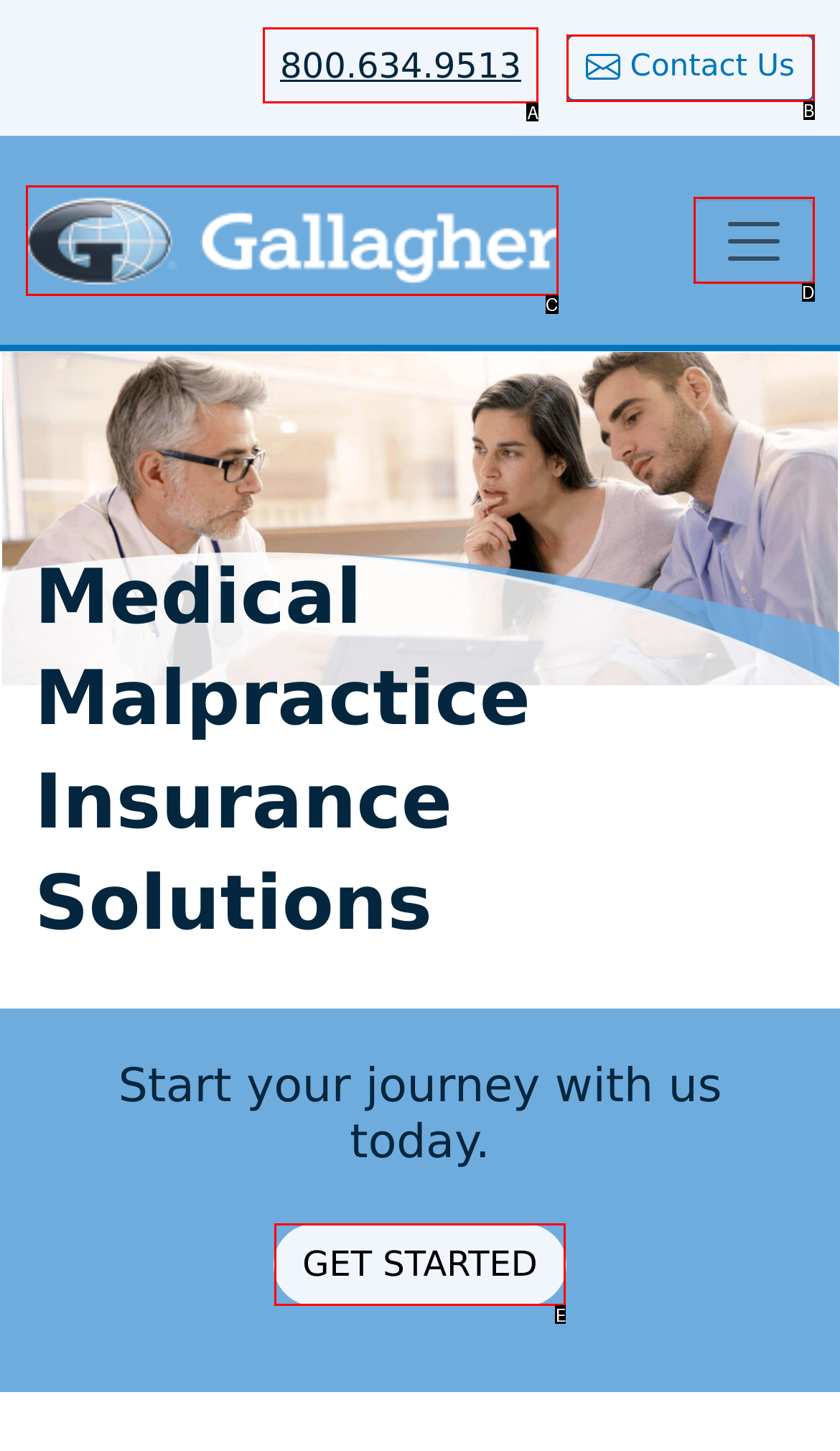Determine which option fits the following description: aria-label="Toggle navigation"
Answer with the corresponding option's letter directly.

D